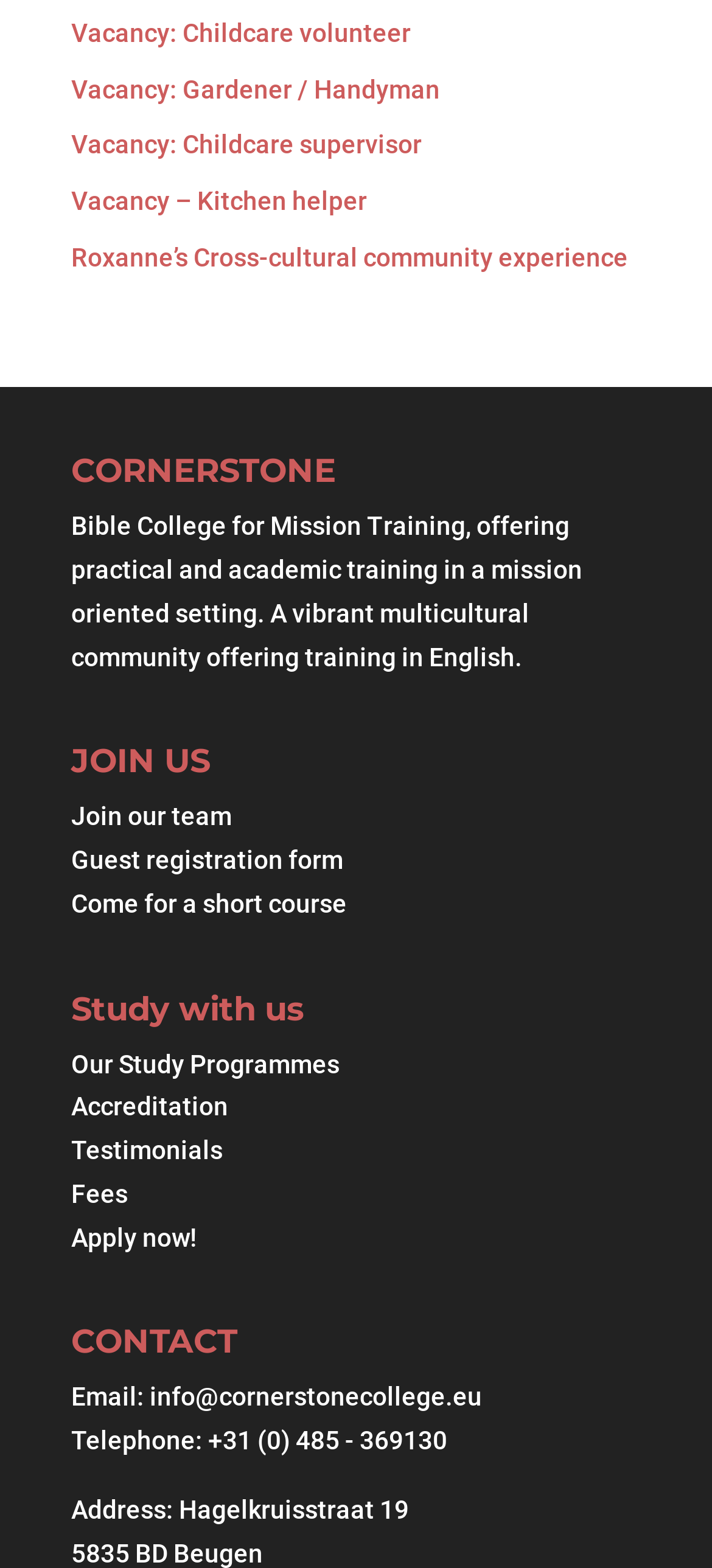Respond with a single word or phrase for the following question: 
What are the different ways to join Cornerstone College?

Join team, guest registration, short course